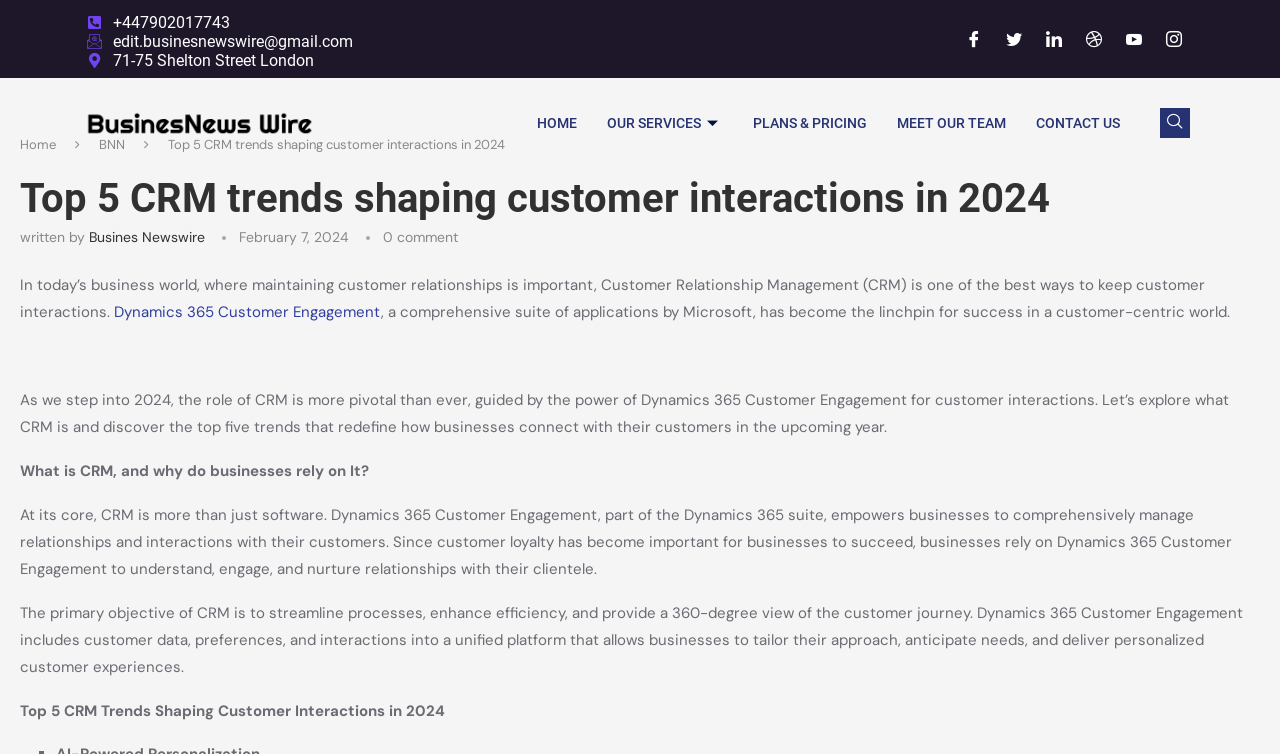Give an in-depth explanation of the webpage layout and content.

This webpage appears to be a news article or blog post from Busines NewsWire, with a focus on Customer Relationship Management (CRM) trends. At the top of the page, there is a navigation menu with links to "HOME", "OUR SERVICES", "PLANS & PRICING", "MEET OUR TEAM", and "CONTACT US". Below this menu, there is a prominent heading that reads "Top 5 CRM trends shaping customer interactions in 2024".

To the left of the heading, there is a link to "Home" and another link to "BNN". Below the heading, there is a line of text that reads "written by Busines Newswire" followed by a timestamp indicating the article was published on February 7, 2024. There is also a note indicating that there are "0 comments" on the article.

The main content of the article begins with a brief introduction to CRM, explaining its importance in maintaining customer relationships. The text then delves into the role of Dynamics 365 Customer Engagement, a comprehensive suite of applications by Microsoft, in enabling businesses to manage customer interactions.

The article is divided into sections, with headings such as "What is CRM, and why do businesses rely on It?" and "Top 5 CRM Trends Shaping Customer Interactions in 2024". The text is accompanied by several links, including one to "Dynamics 365 Customer Engagement".

At the bottom of the page, there are several social media links, including Facebook, Twitter, LinkedIn, Dribble, Youtube, and Instagram. There is also a company logo and contact information, including an email address and a physical address in London.